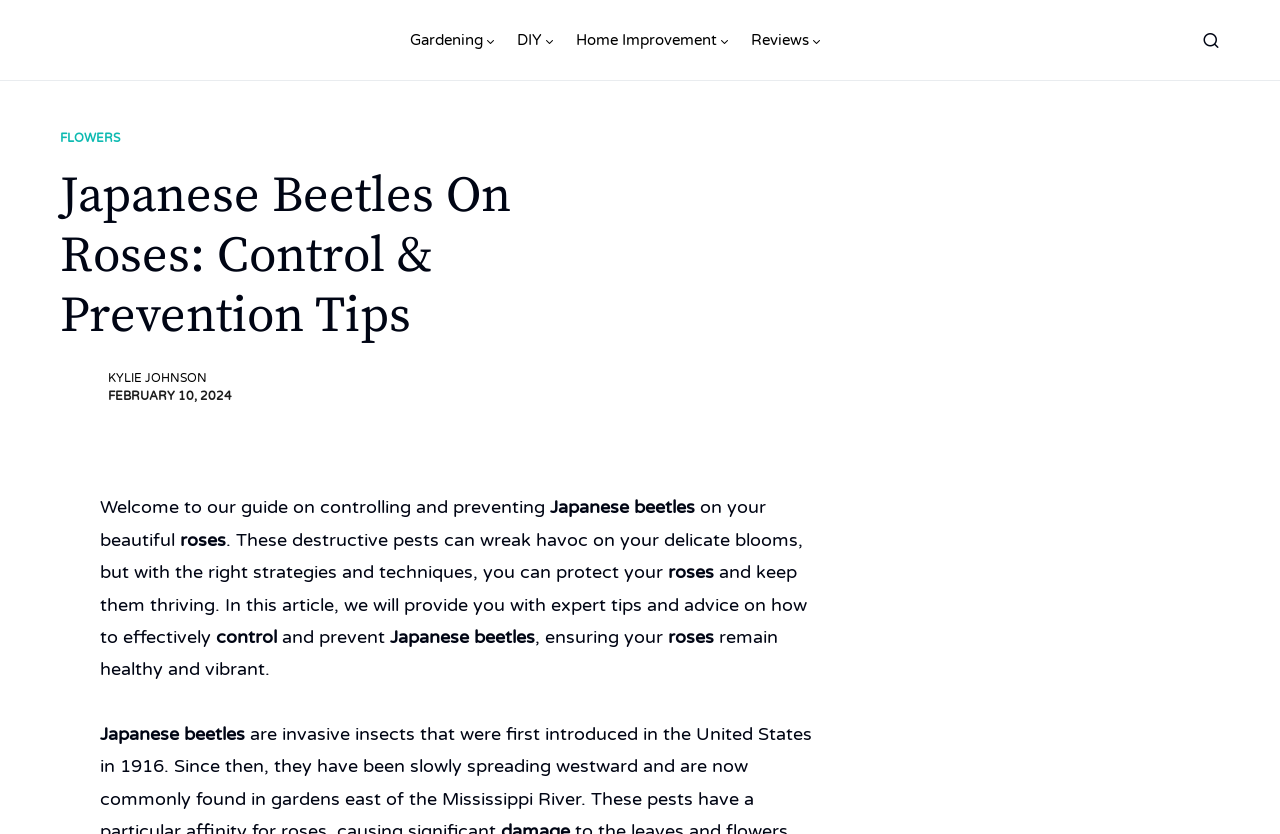Determine the bounding box coordinates of the clickable area required to perform the following instruction: "Click the 'Gardening' link". The coordinates should be represented as four float numbers between 0 and 1: [left, top, right, bottom].

[0.32, 0.0, 0.388, 0.096]